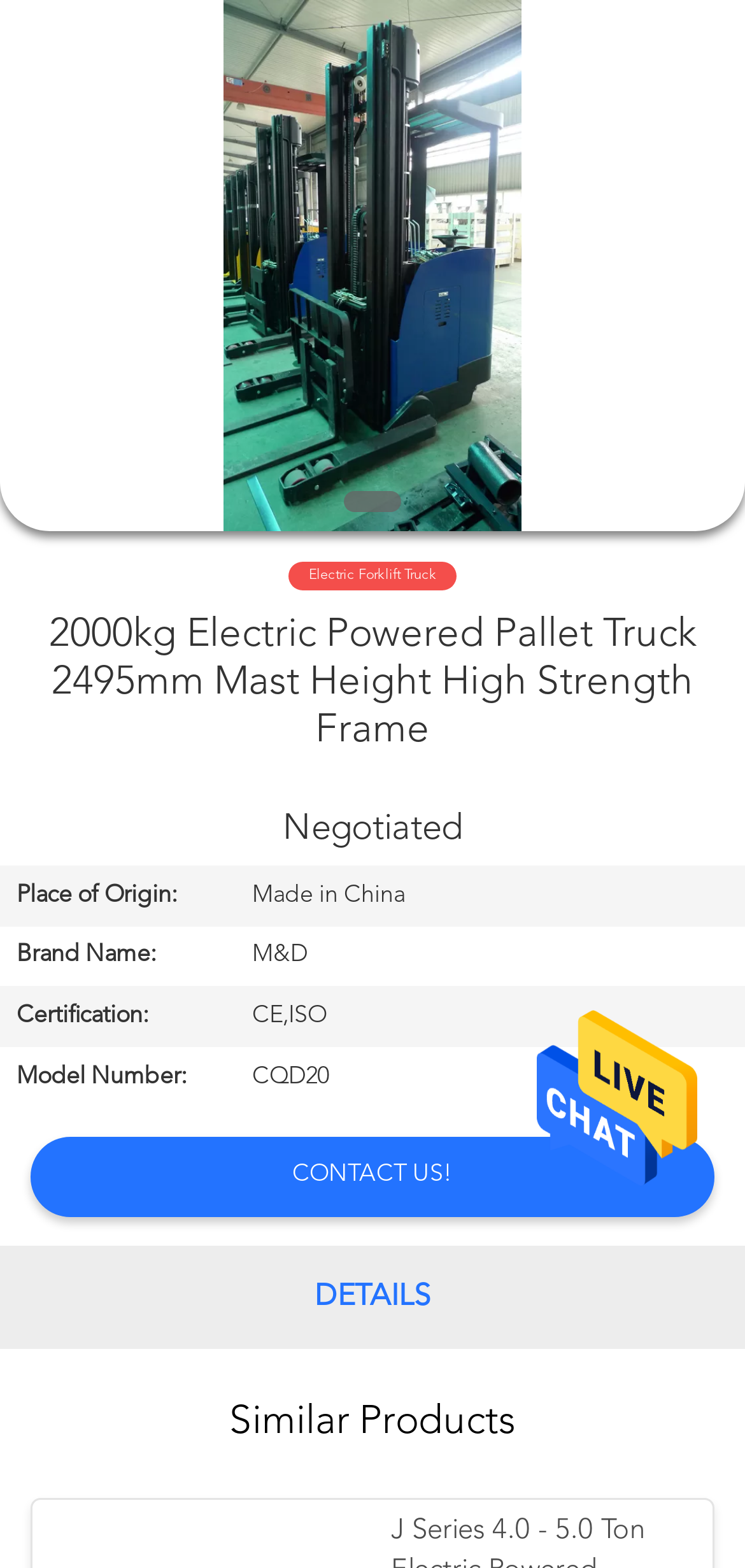What is the brand name of the electric forklift truck?
Look at the image and provide a detailed response to the question.

I found the brand name by looking at the table with the caption 'Negotiated' and finding the row with the rowheader 'Brand Name:' which has a gridcell with the text 'M&D'.